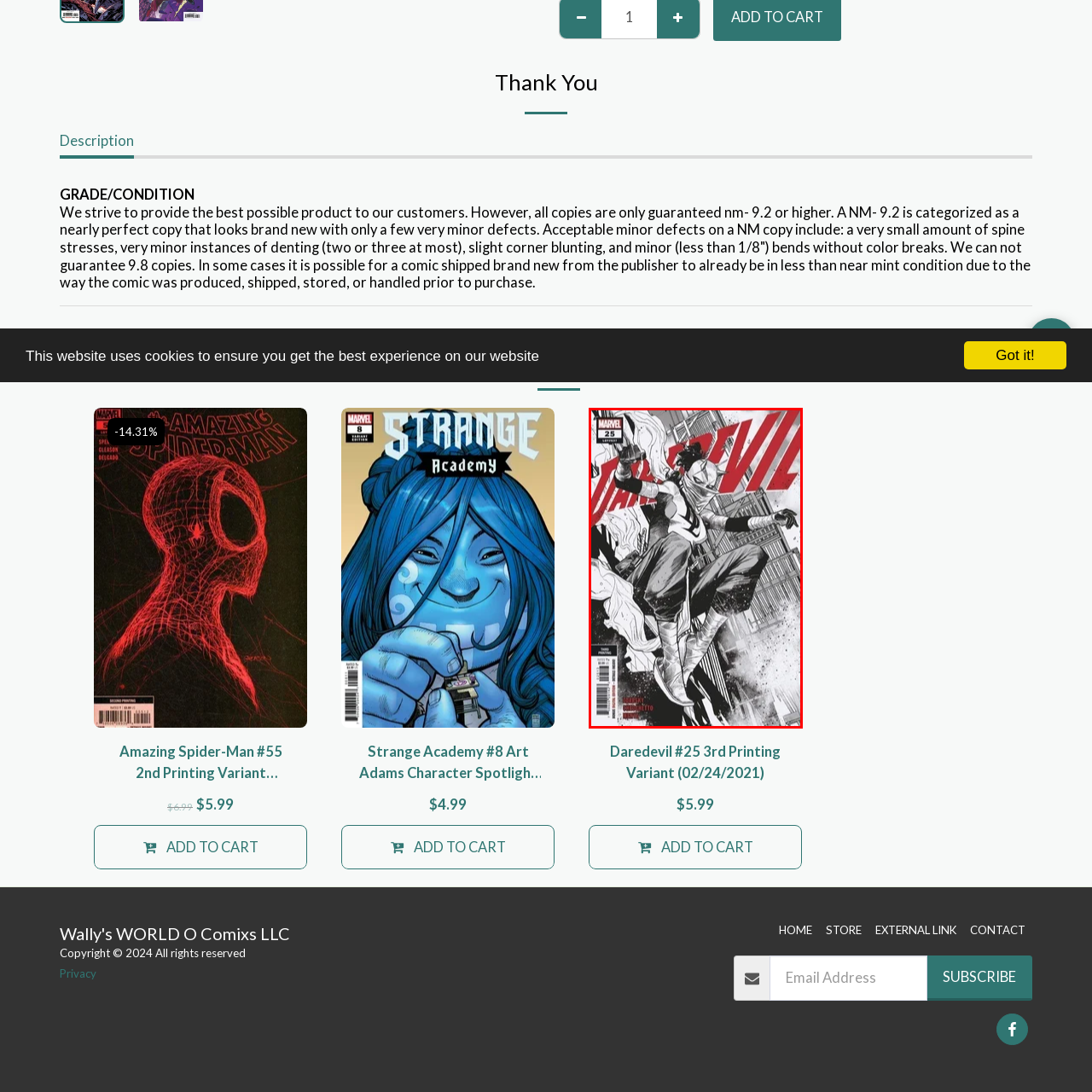View the image highlighted in red and provide one word or phrase: What is the background of the image?

Cityscape